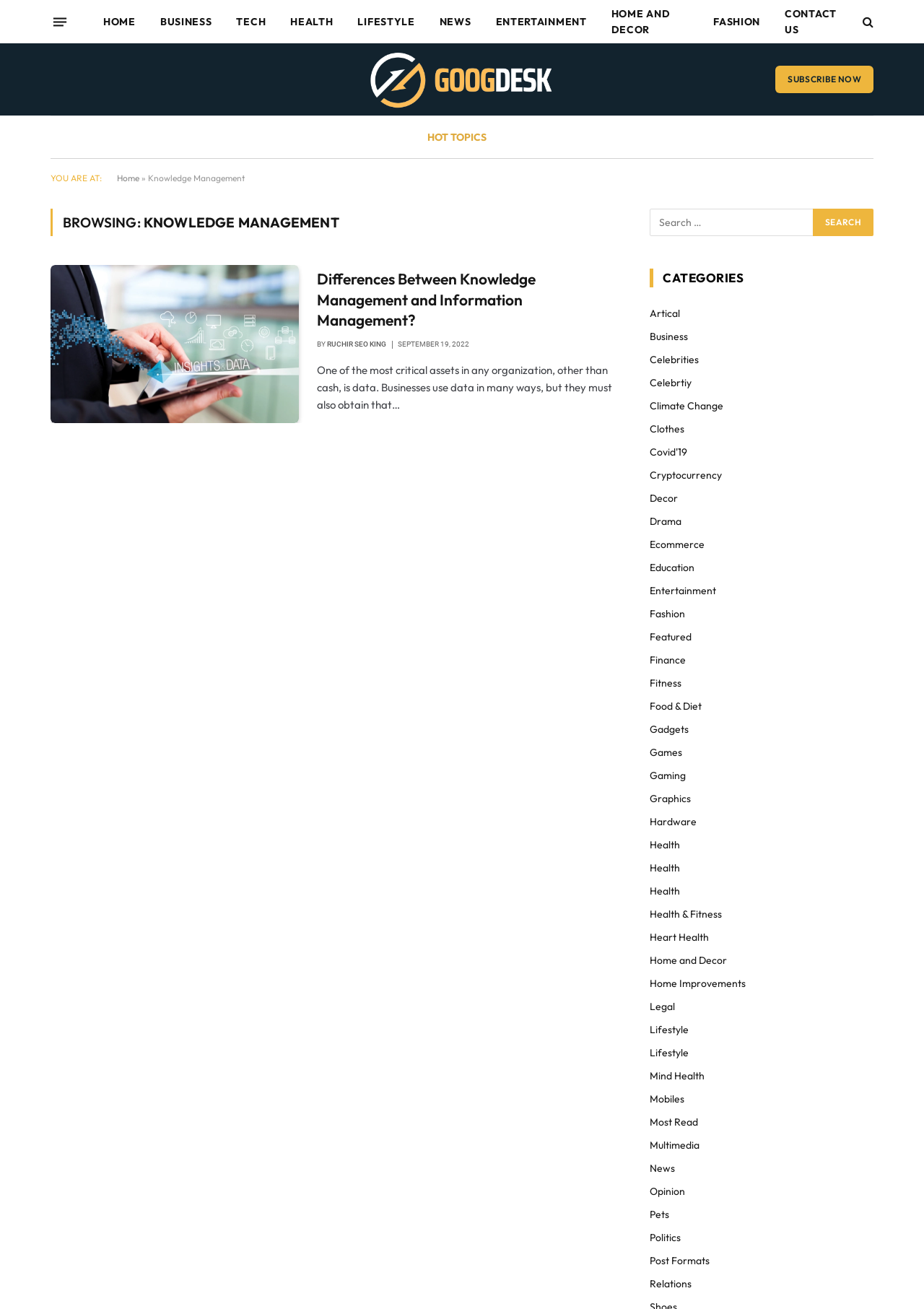Pinpoint the bounding box coordinates of the area that should be clicked to complete the following instruction: "Click on the 'HOME' link". The coordinates must be given as four float numbers between 0 and 1, i.e., [left, top, right, bottom].

[0.098, 0.0, 0.16, 0.033]